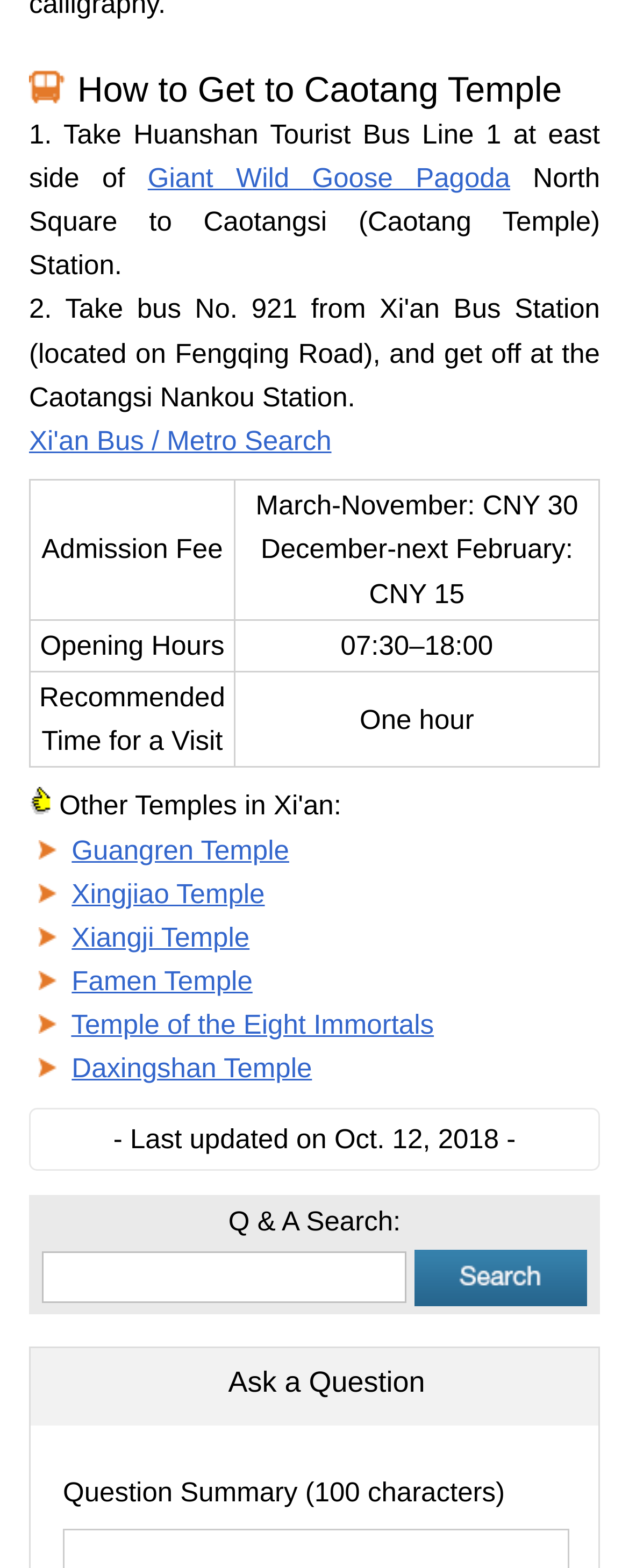How to get to Caotang Temple?
Look at the image and respond to the question as thoroughly as possible.

The webpage provides a step-by-step guide on how to get to Caotang Temple. According to the guide, one can take Huanshan Tourist Bus Line 1 at the east side of Giant Wild Goose Pagoda to reach Caotangsi (Caotang Temple) Station.